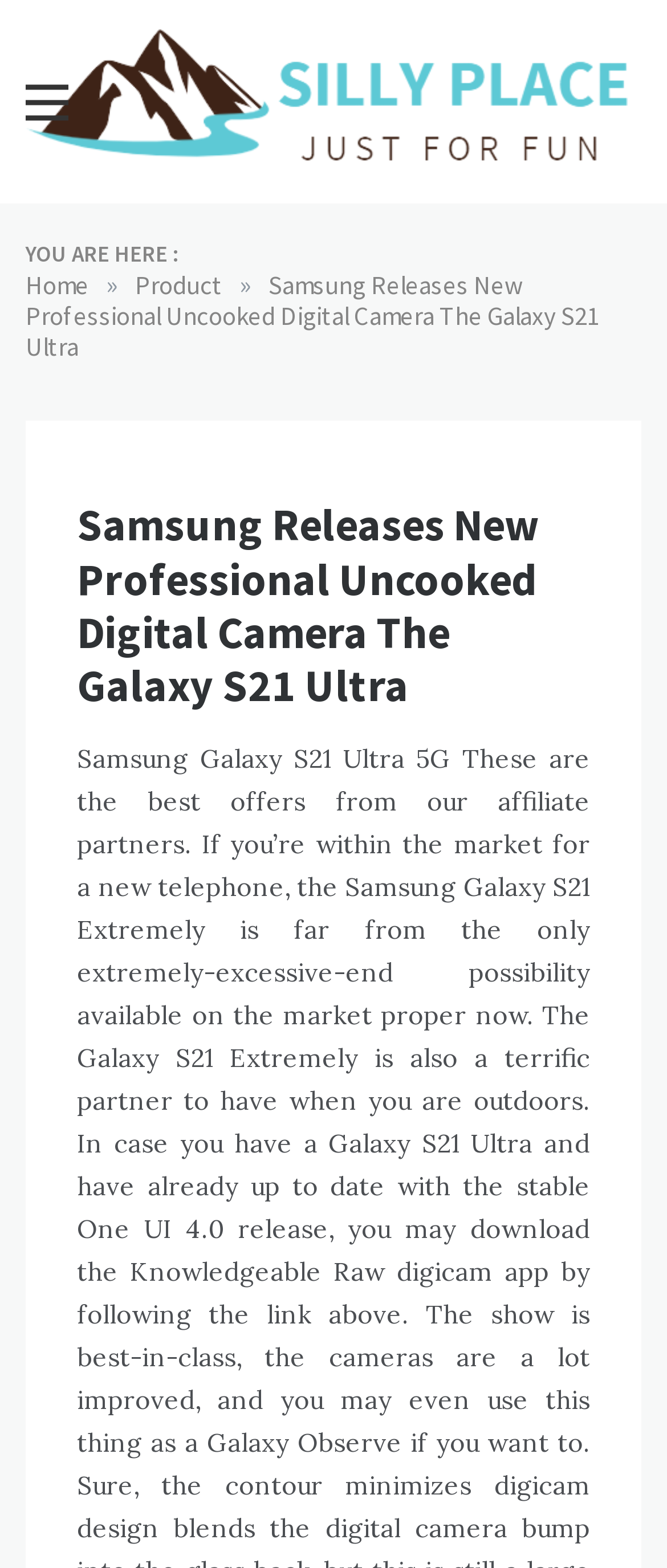Provide a short answer to the following question with just one word or phrase: What is the purpose of the button?

Unknown